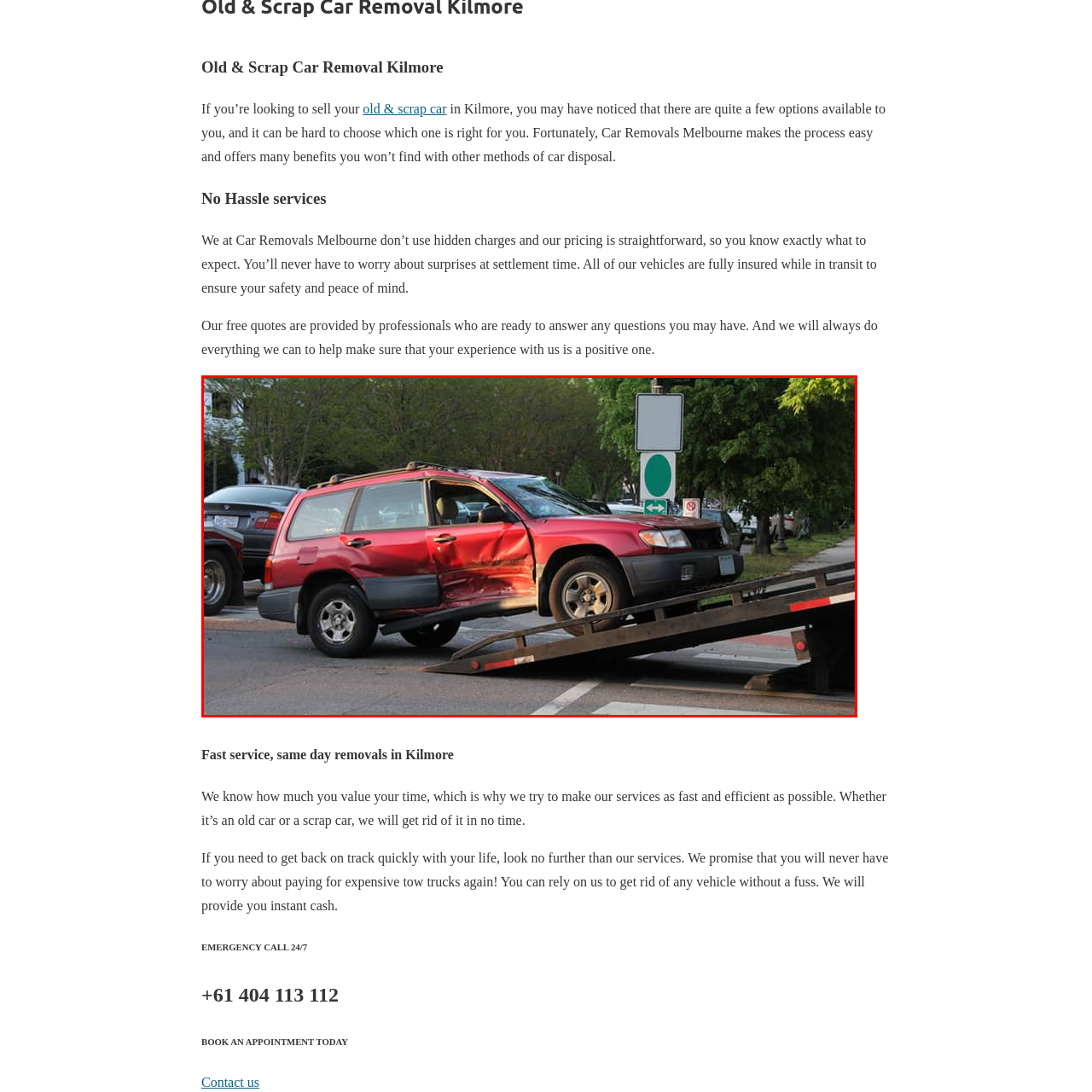What service is being emphasized in the scene?
Direct your attention to the image marked by the red bounding box and provide a detailed answer based on the visual details available.

The scene emphasizes the efficient and hassle-free removal services offered by Car Removals Melbourne, aimed at individuals in Kilmore looking to sell or dispose of such vehicles, which suggests that the service being emphasized in the scene is a car removal service.